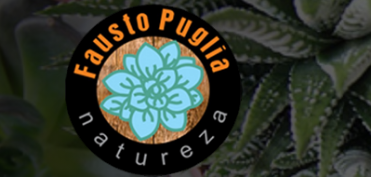What is the font style of the word 'natureza'?
Please elaborate on the answer to the question with detailed information.

The caption states that the word 'natureza' is inscribed along the bottom in a smaller, lowercase font, which implies that the font style of the word 'natureza' is lowercase.